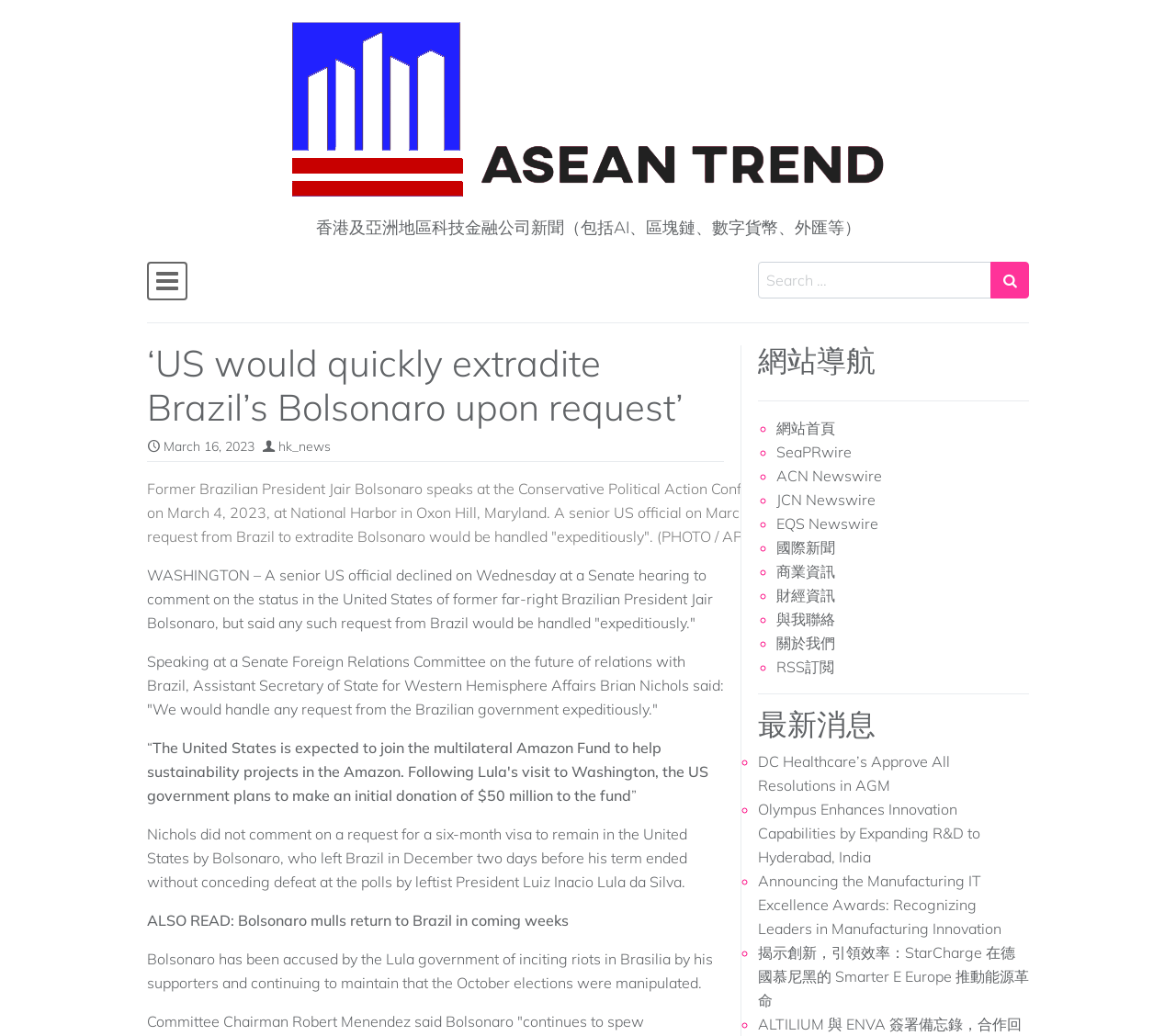Determine and generate the text content of the webpage's headline.

‘US would quickly extradite Brazil’s Bolsonaro upon request’